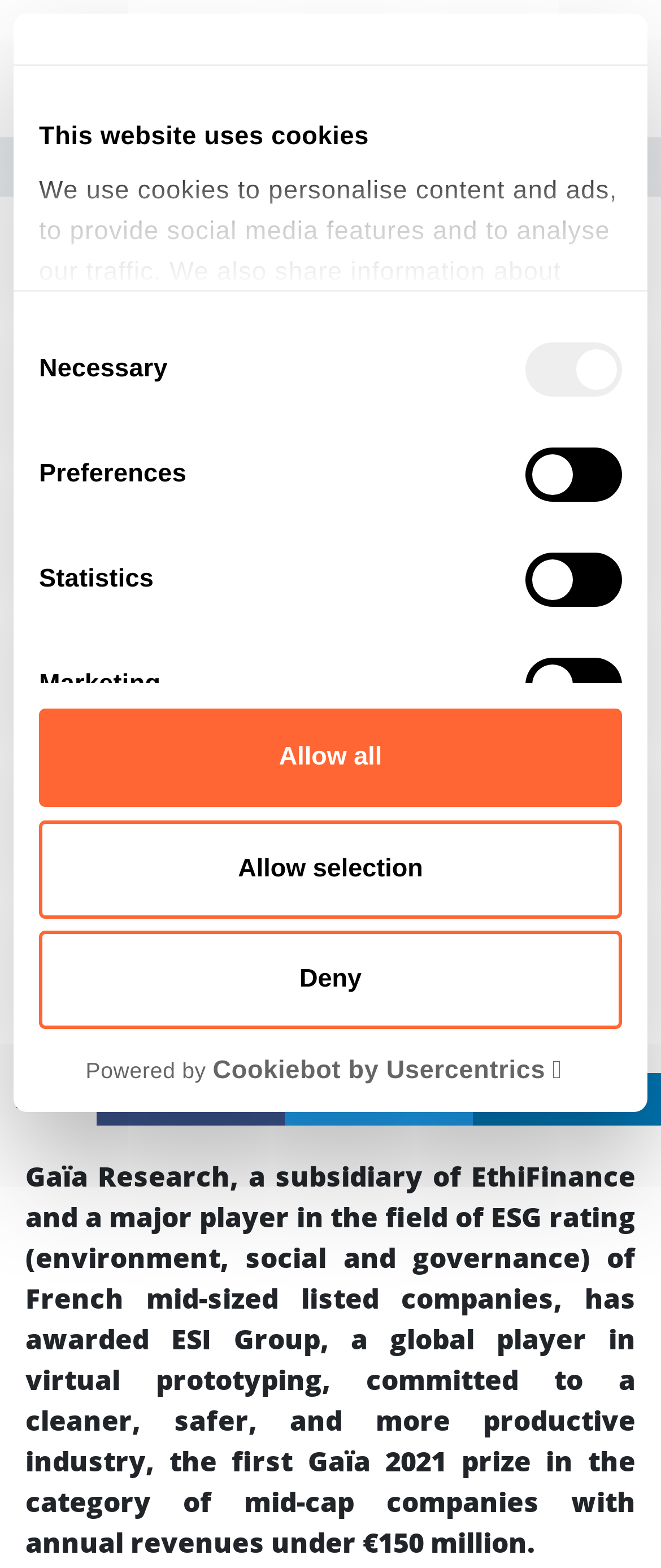What is the name of the research company that awarded ESI Group?
Using the image, elaborate on the answer with as much detail as possible.

The answer can be found in the paragraph that starts with 'Gaïa Research, a subsidiary of EthiFinance...' where it mentions that Gaïa Research awarded ESI Group the first Gaïa 2021 prize.